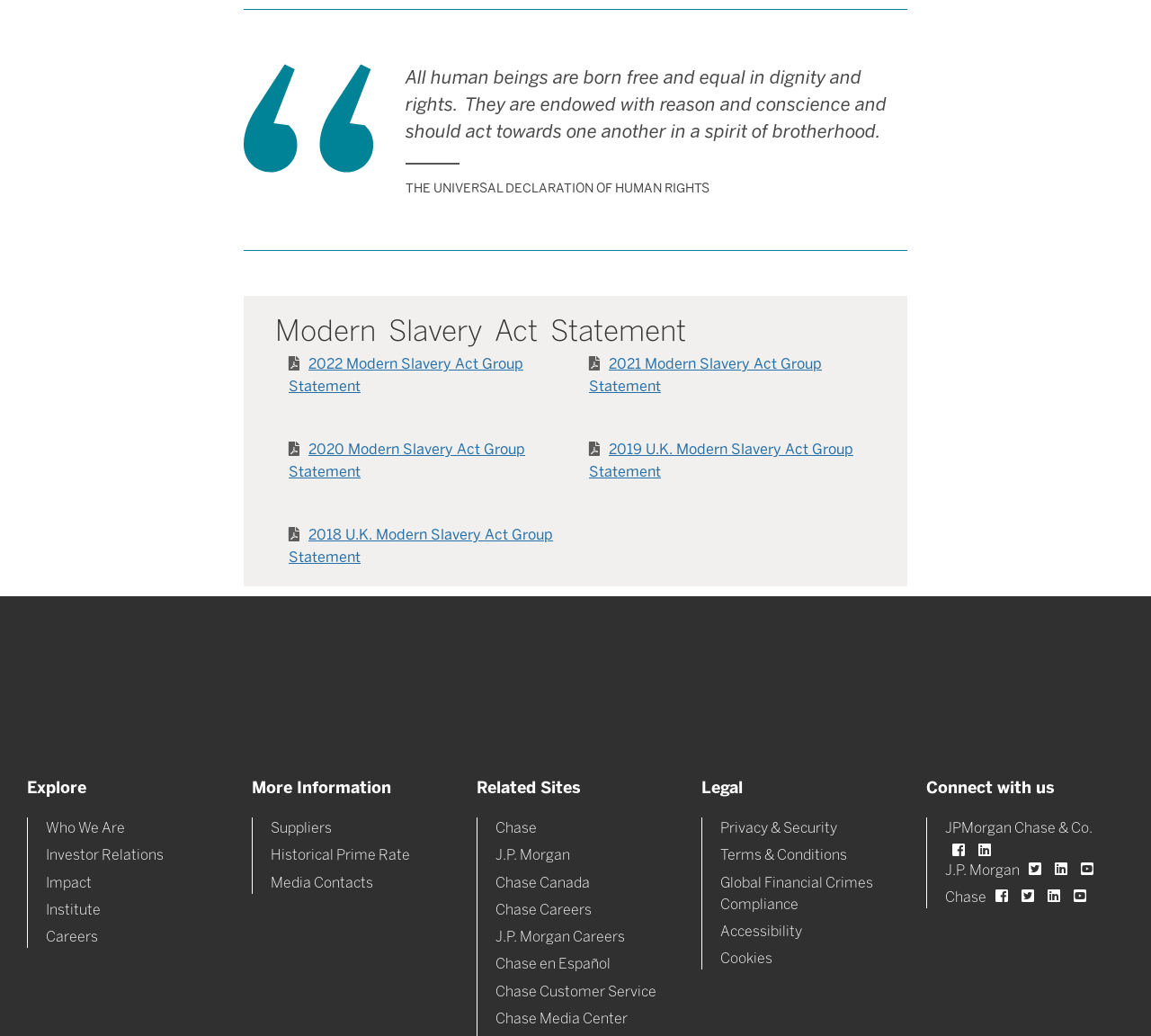What is the section title above the 'Who We Are' link?
From the image, respond using a single word or phrase.

Explore